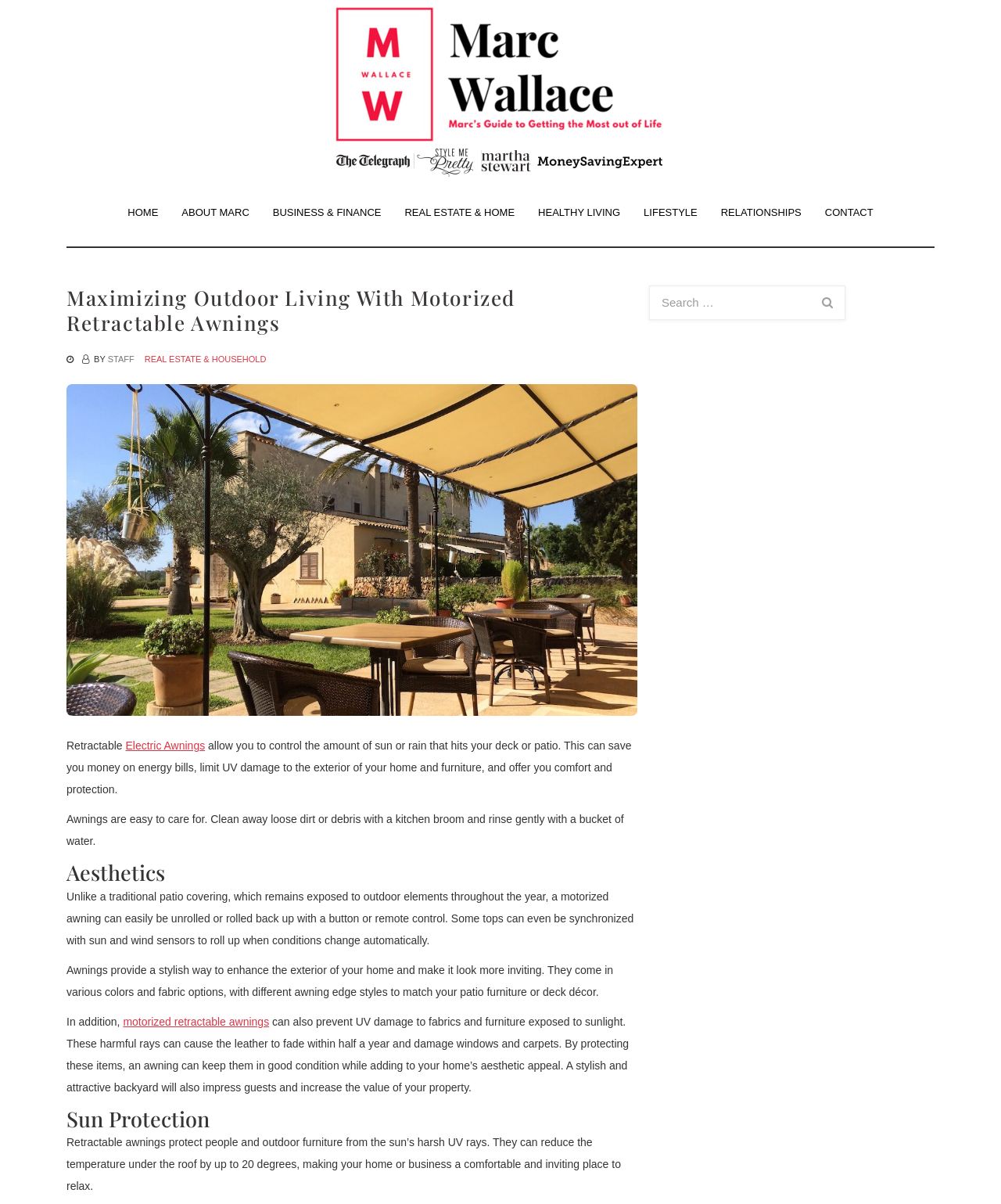Locate the bounding box coordinates of the clickable area to execute the instruction: "Click on the magnifying glass button". Provide the coordinates as four float numbers between 0 and 1, represented as [left, top, right, bottom].

[0.821, 0.238, 0.844, 0.265]